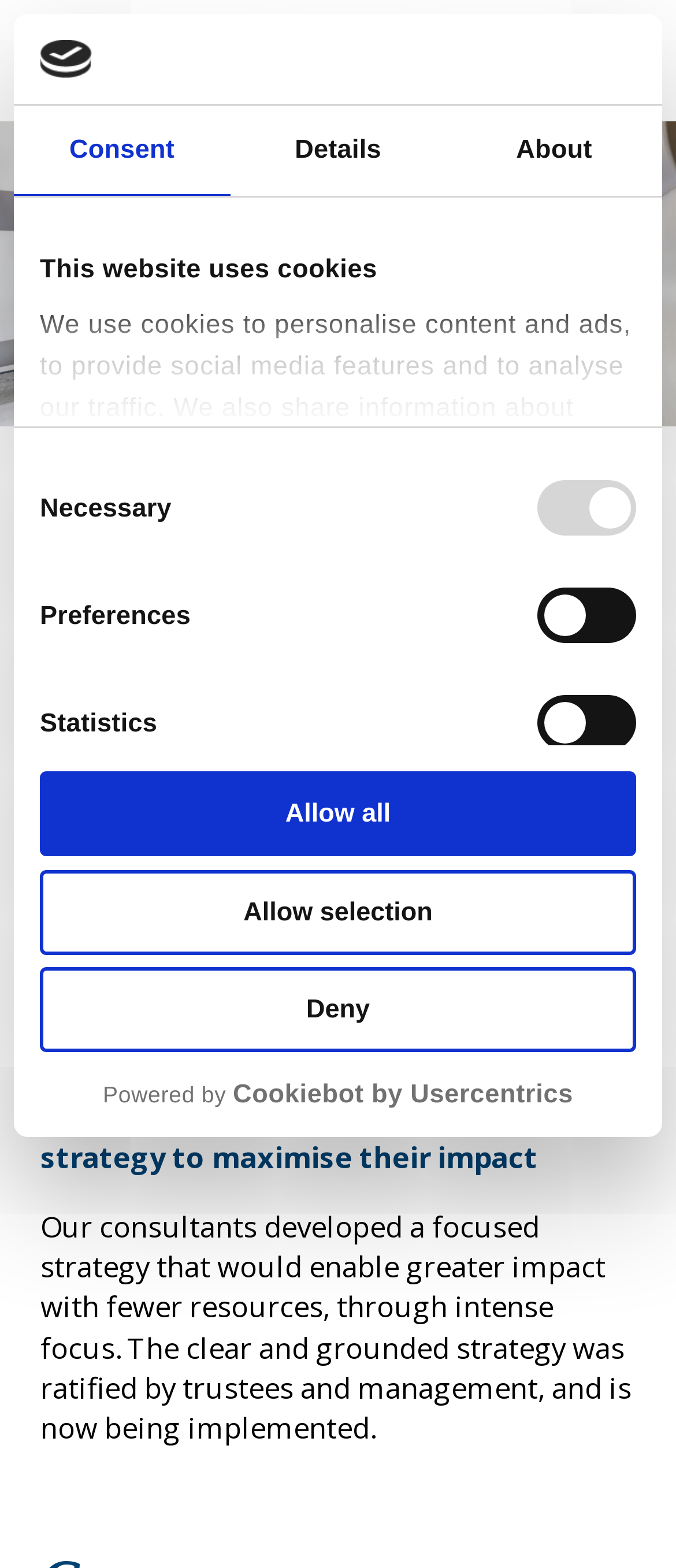Give a detailed explanation of the elements present on the webpage.

The webpage is about a healthcare NGO's strategy, specifically a far-reaching strategy developed by Eden McCallum. At the top, there is a logo of Eden McCallum, accompanied by a link to the organization's website. Below the logo, there is a heading that reads "Far-reaching strategy for a healthcare NGO". 

On the top right, there is a dialog box that informs users about the website's use of cookies. The dialog box has a logo, a tab list with three tabs (Consent, Details, and About), and a tab panel that displays information about the website's use of cookies. The tab panel includes a heading, a paragraph of text, and a group of checkboxes for consent selection. 

Below the dialog box, there are three buttons: Deny, Allow selection, and Allow all. On the bottom right, there is a link to Cookiebot by Usercentrics, which is powered by a logo. 

The main content of the webpage is divided into sections. The first section has a heading that reads "Far-reaching strategy for a healthcare NGO" and includes information about the sector and service provided, which are Pharma & Healthcare and Growth Strategy, respectively. 

The second section describes the strategy developed by Eden McCallum, which aimed to maximize the impact of the healthcare charity. The strategy was developed through intense focus and was ratified by trustees and management. It is now being implemented.